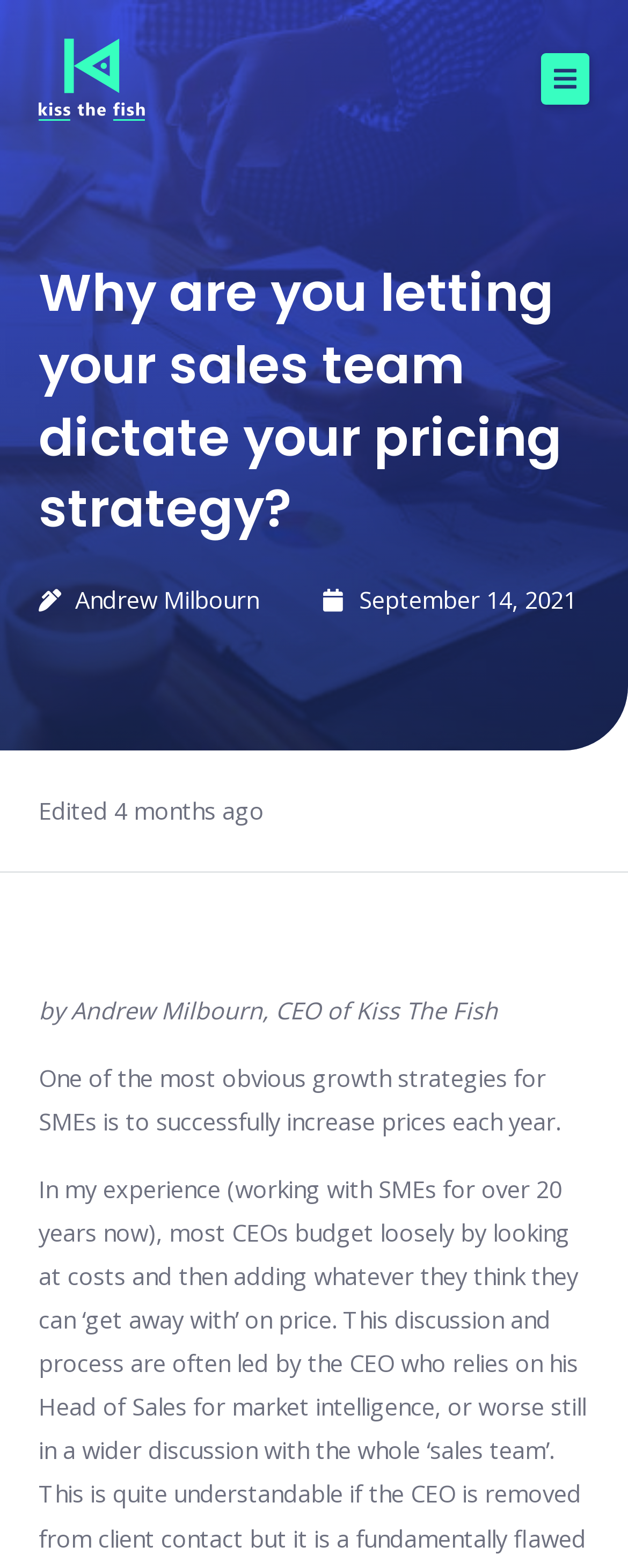Can you find and provide the main heading text of this webpage?

Why are you letting your sales team dictate your pricing strategy?